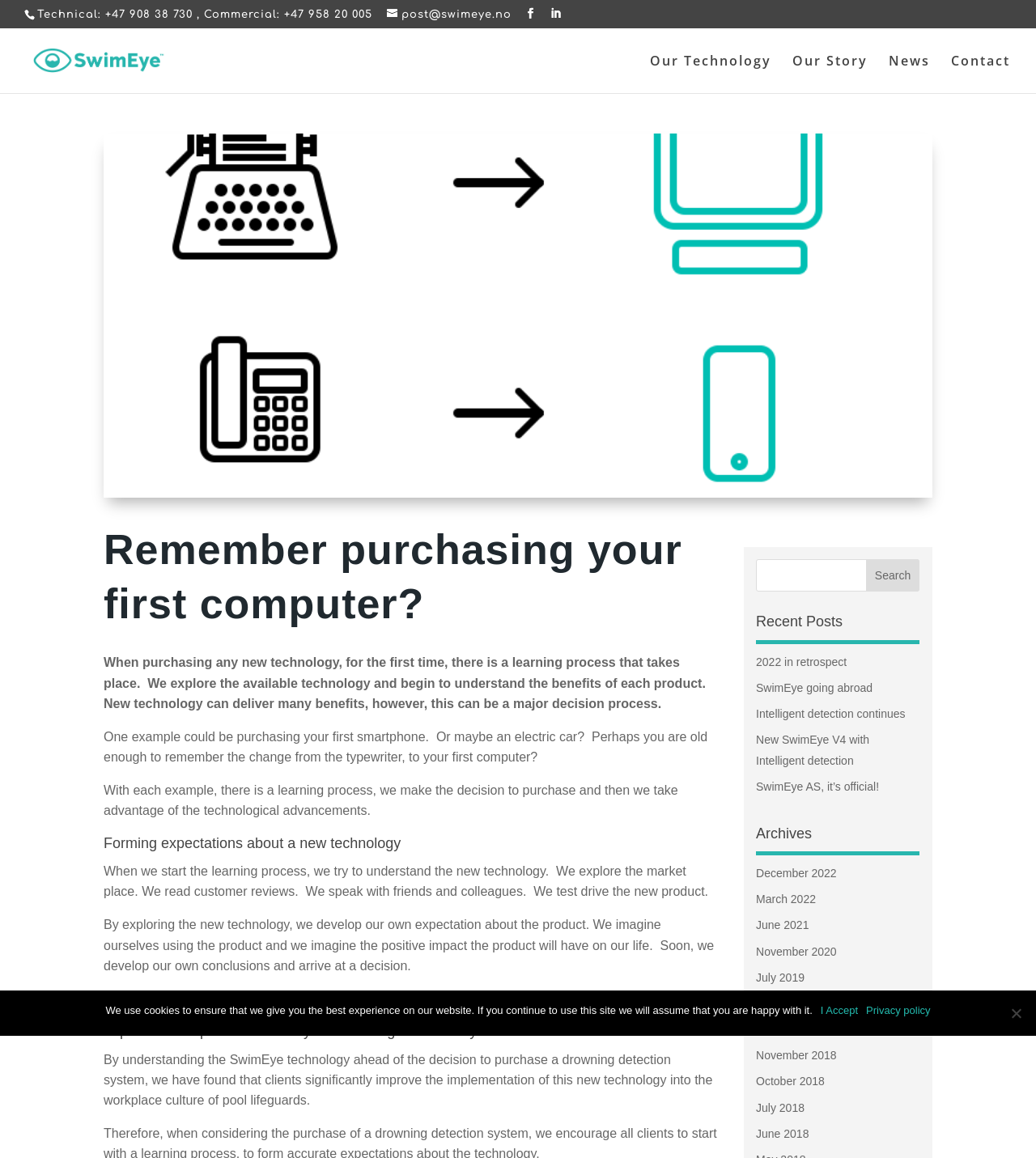Please determine the bounding box coordinates for the element that should be clicked to follow these instructions: "Click the 'News' link".

[0.858, 0.047, 0.898, 0.08]